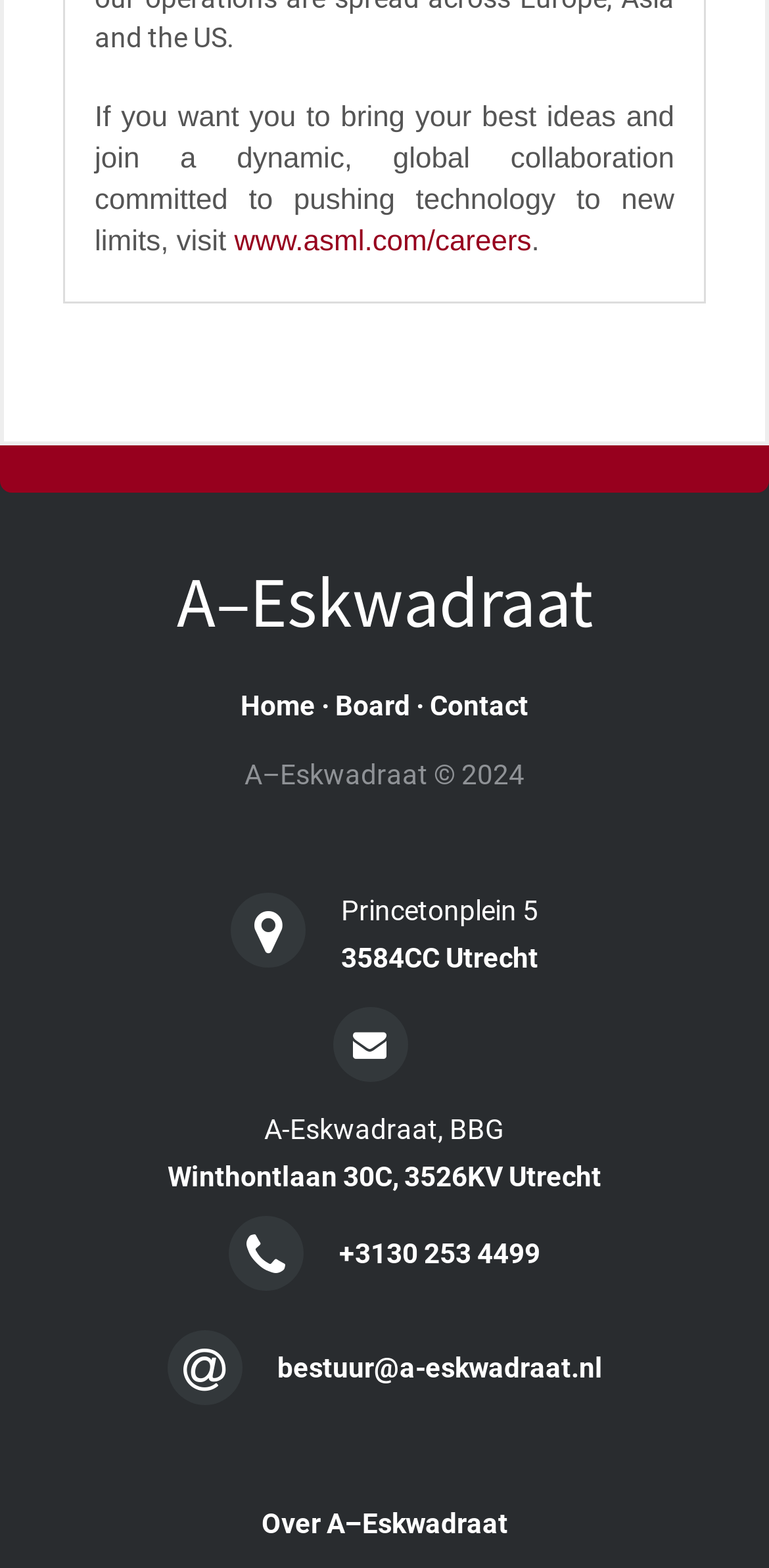Respond to the question below with a single word or phrase:
What is the address of A-Eskwadraat?

Princetonplein 5, 3584CC Utrecht